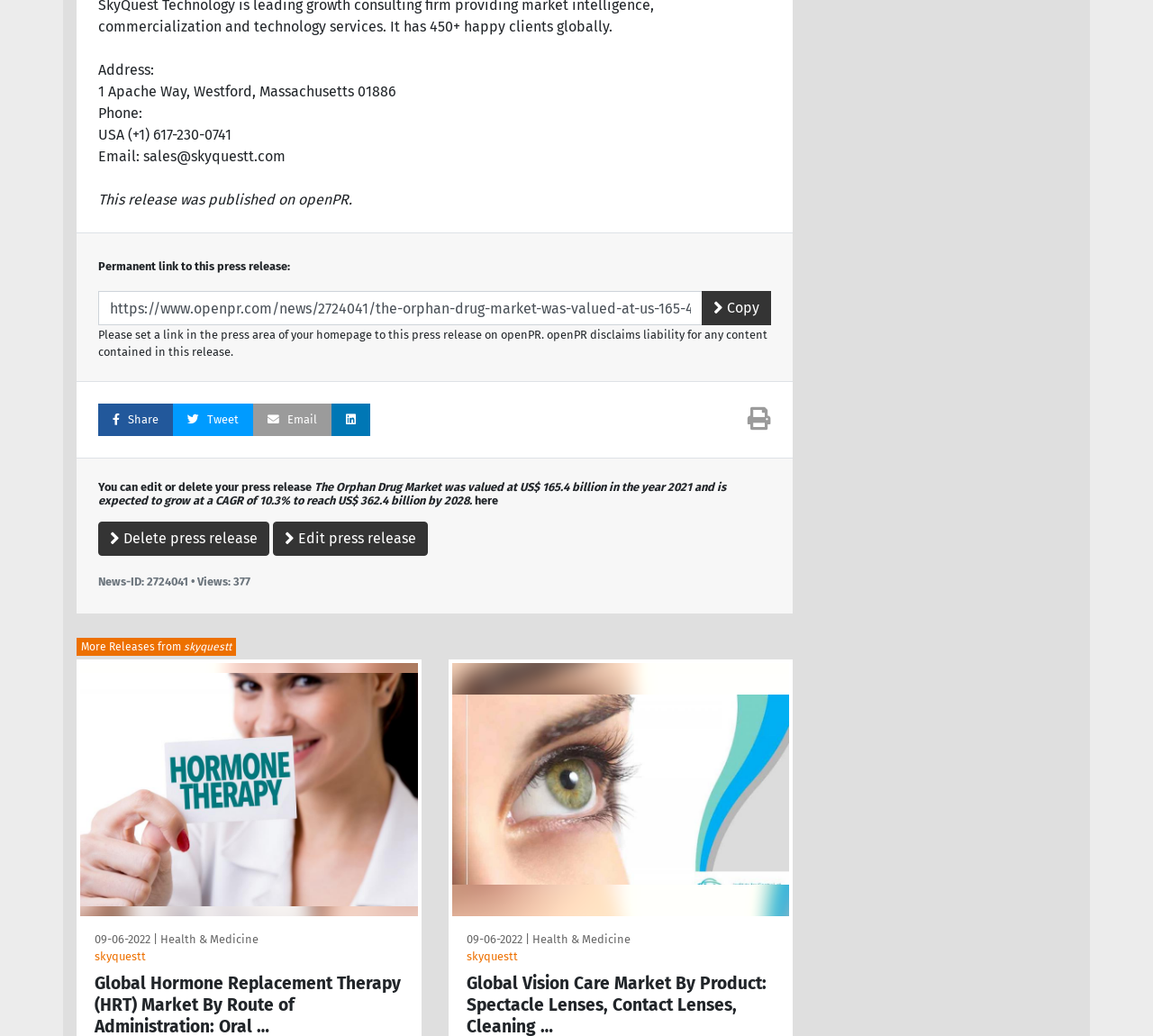Determine the bounding box coordinates of the target area to click to execute the following instruction: "Read blog post 'A scenario like in the movie “Interstellar”'."

None